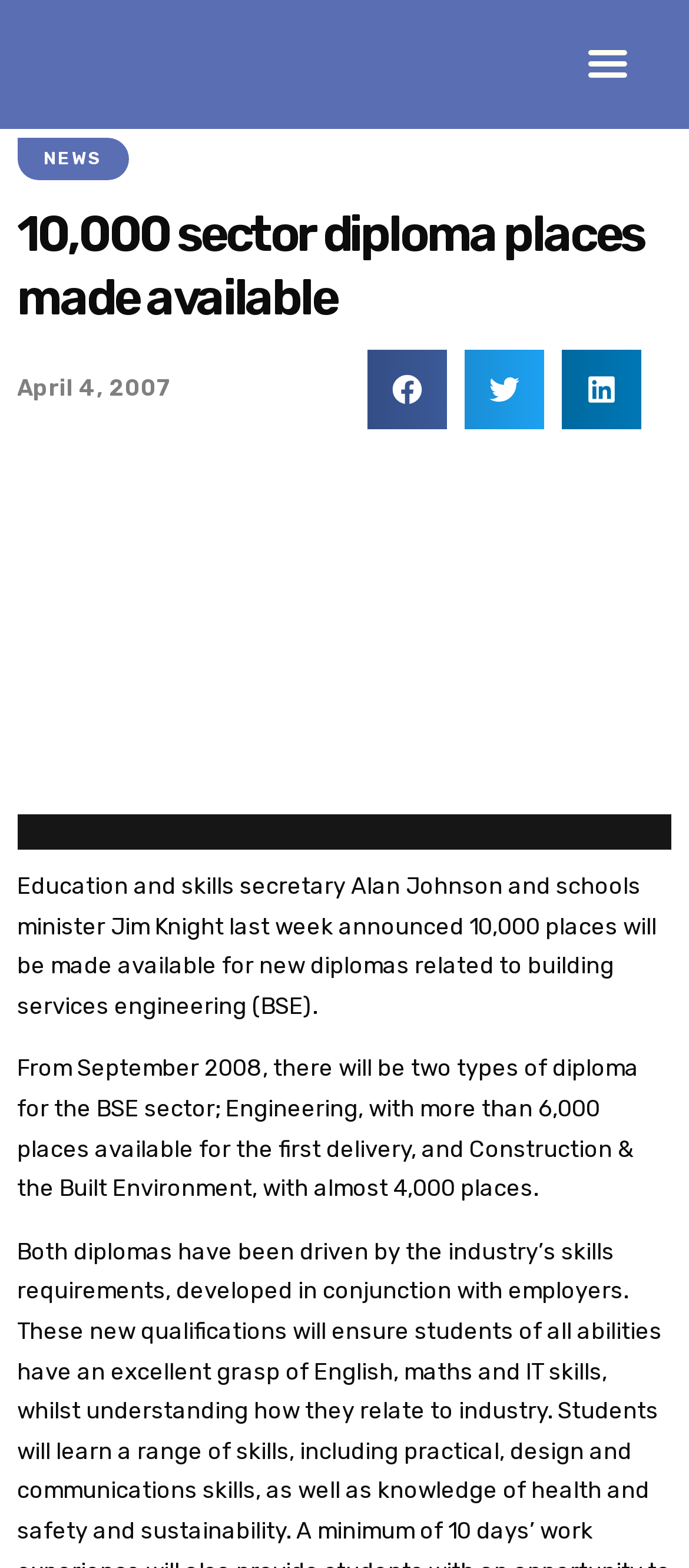Please answer the following question using a single word or phrase: 
When will the new diplomas be available?

September 2008